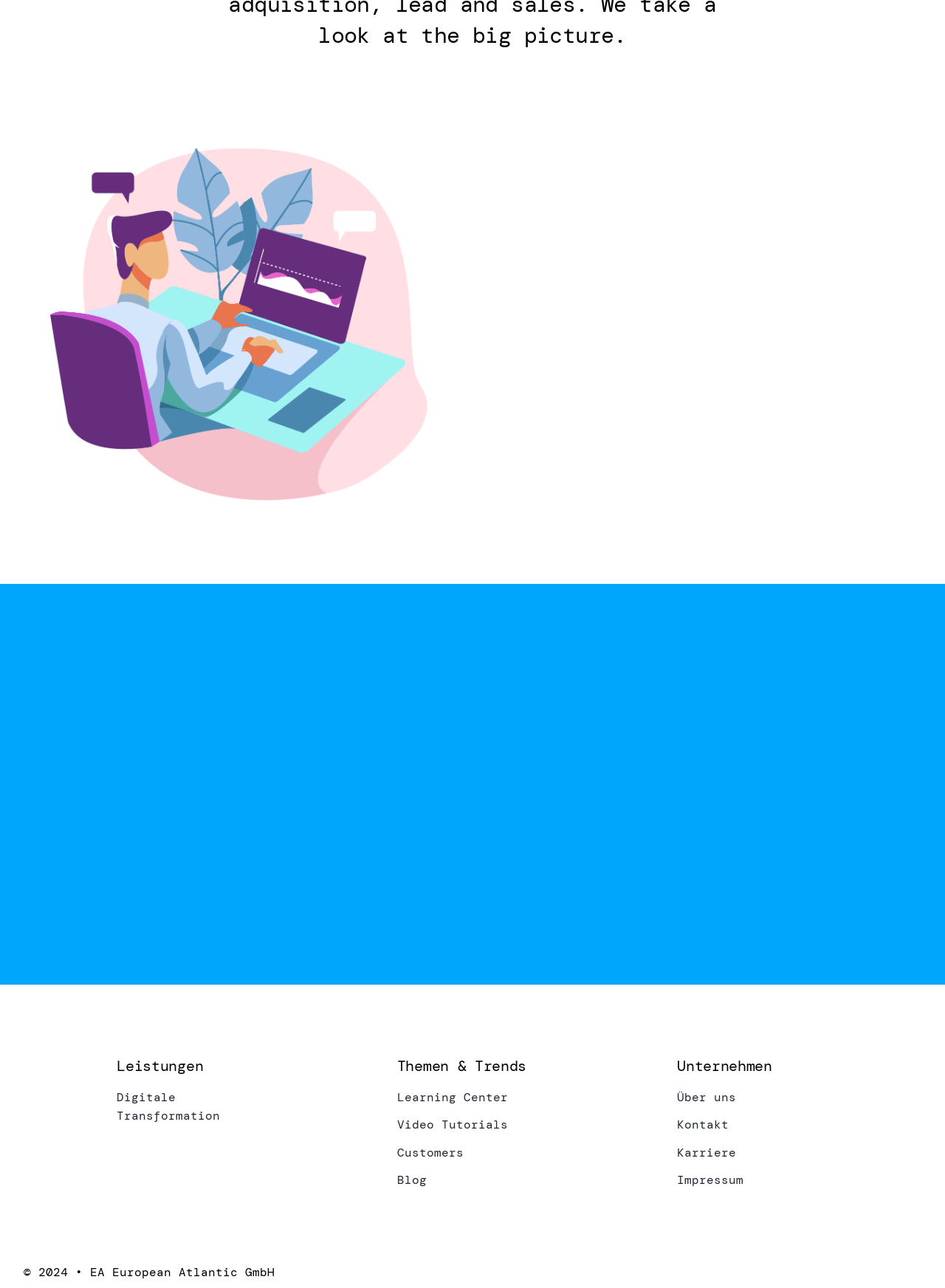Pinpoint the bounding box coordinates of the area that must be clicked to complete this instruction: "Access Learning Center".

[0.42, 0.844, 0.58, 0.859]